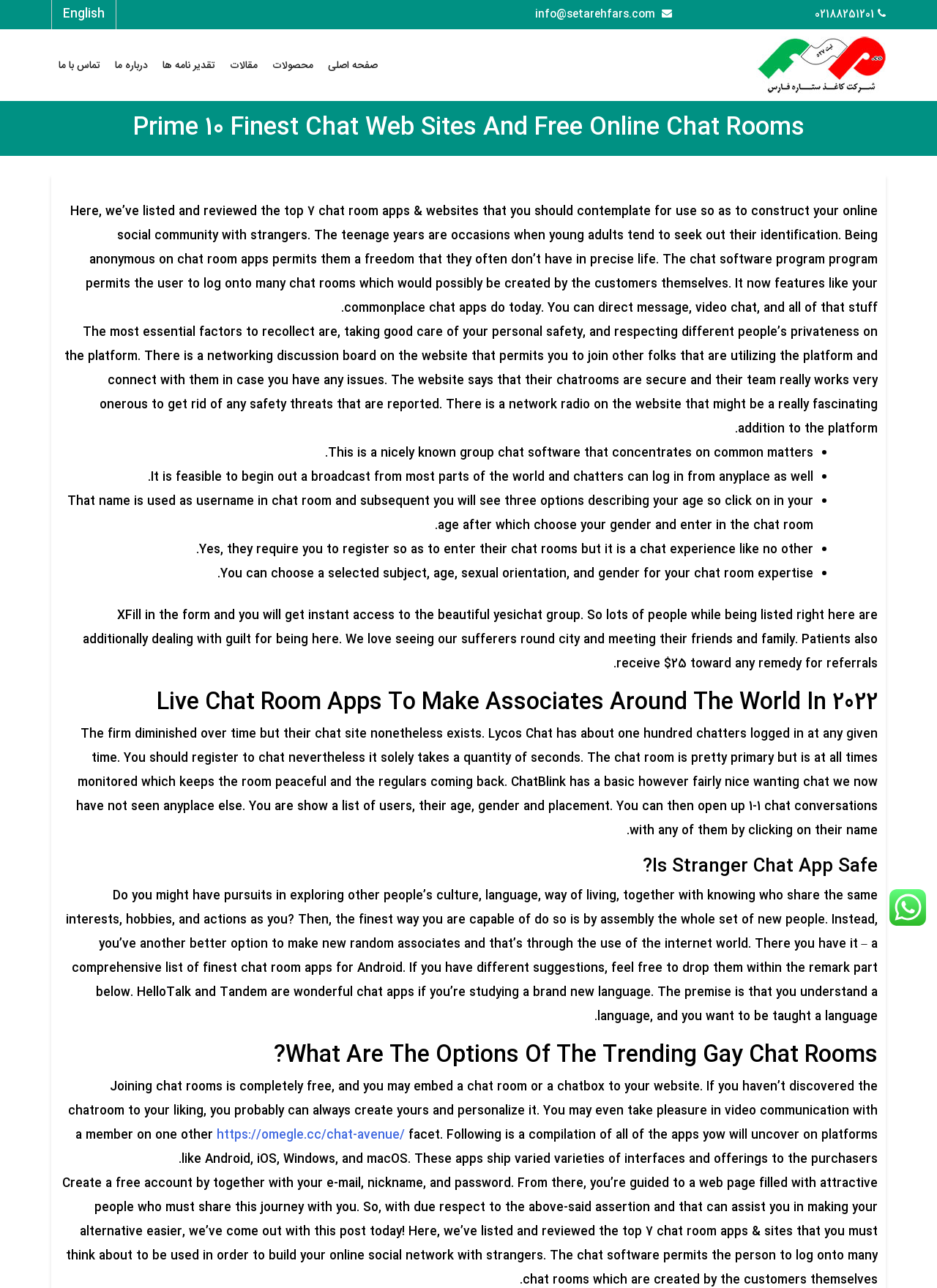Construct a thorough caption encompassing all aspects of the webpage.

This webpage is about the top 10 finest chat websites and free online chat rooms. At the top right corner, there is a phone number "02188251201" and an email address "info@setarehfars.com". Below them, there are several links to different pages, including "English", "صفحه اصلی" (main page), "محصولات" (products), "مقالات" (articles), "تقدیر نامه ها" (appreciation letters), "درباره ما" (about us), and "تماس با ما" (contact us).

The main content of the webpage is divided into several sections. The first section has a heading "Prime 10 Finest Chat Web Sites And Free Online Chat Rooms" and a brief introduction to the topic. Below the introduction, there are two paragraphs of text discussing the importance of online chat rooms for teenagers and how they can be used to build online social communities.

The next section has a heading "Live Chat Room Apps To Make Friends Around The World In 2022" and discusses various live chat room apps that can be used to make friends around the world. This section is followed by another section with a heading "Is Stranger Chat App Safe?" which discusses the safety of stranger chat apps.

The webpage also has several lists of features and options of different chat room apps, including the ability to start a broadcast from anywhere in the world, choose a specific topic, age, sexual orientation, and gender for the chat room experience, and register to chat.

At the bottom of the webpage, there is an image and a link to another webpage. There are also several headings, including "What Are The Features Of The Trending Gay Chat Rooms?" and "Joining chat rooms is completely free, and you can embed a chat room or a chatbox to your website."